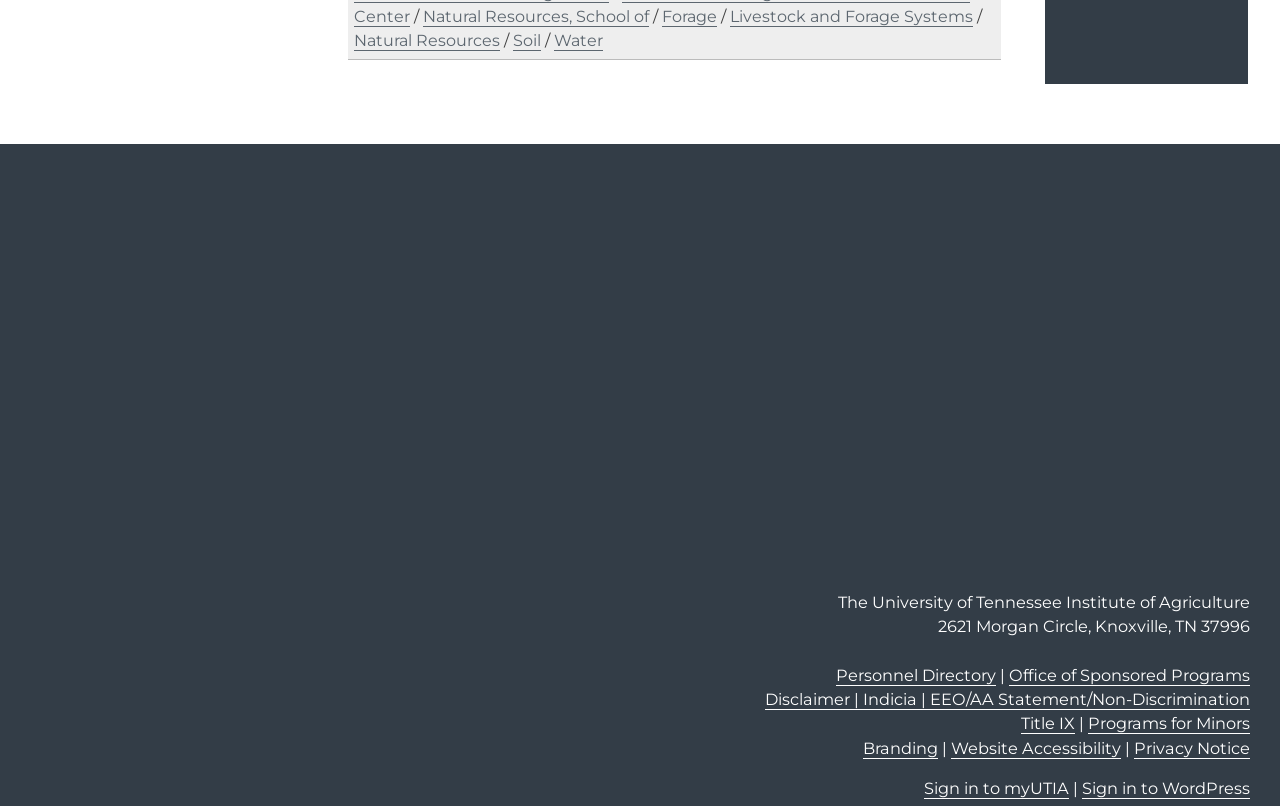Please identify the bounding box coordinates of the area I need to click to accomplish the following instruction: "Click on Natural Resources, School of".

[0.33, 0.008, 0.507, 0.033]